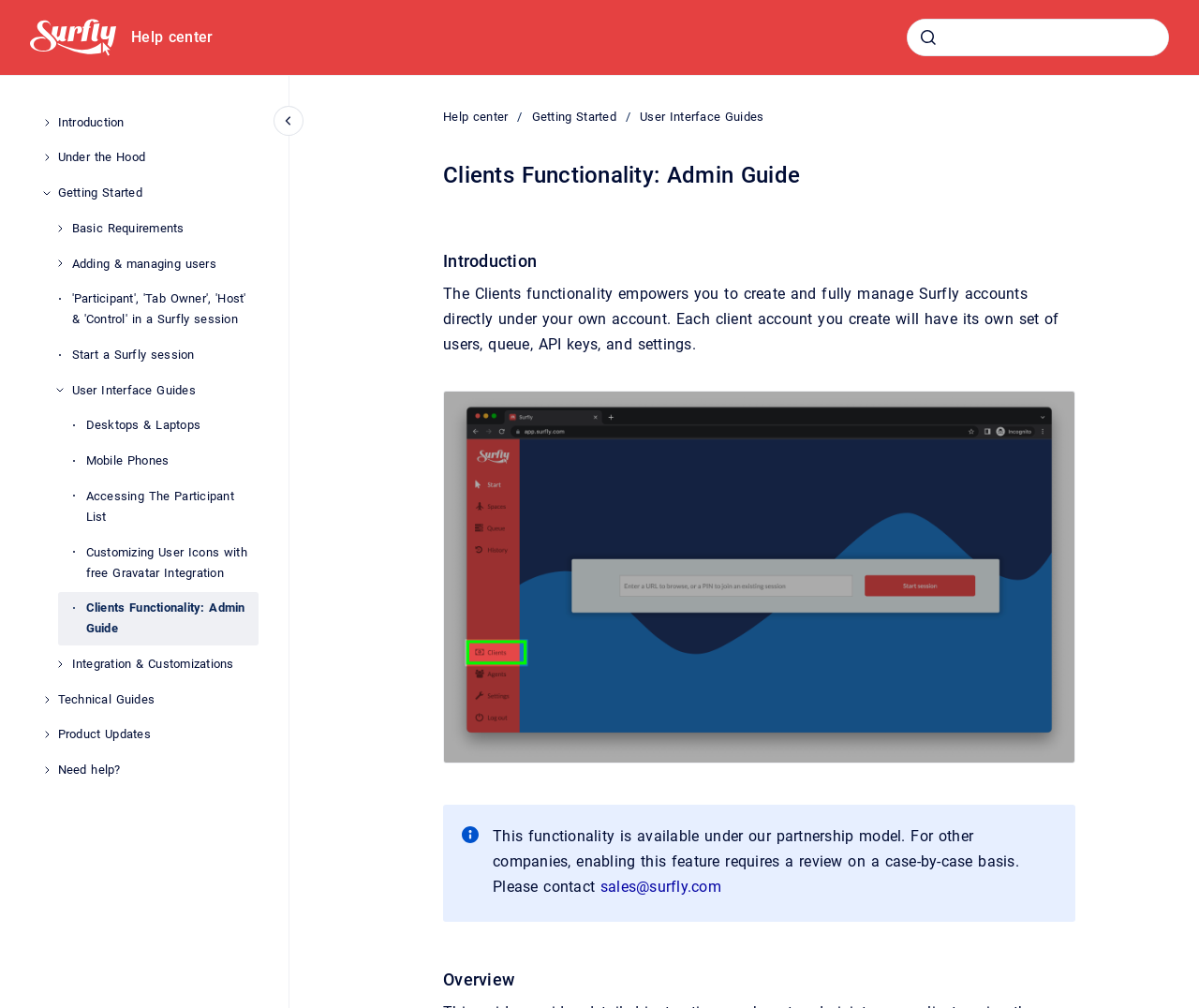Articulate a detailed summary of the webpage's content and design.

The webpage is an admin guide for the Clients Functionality, which allows users to create and manage Surfly accounts. At the top left corner, there are two links: "Go to homepage" and "Help center". On the top right corner, there is a search bar with a submit button. 

Below the search bar, there is a main navigation menu with several links, including "Introduction", "Under the Hood", "Getting Started", "Technical Guides", "Product Updates", and "Need help?". The "Getting Started" link is expanded, showing a list of sub-links, including "Basic Requirements", "Adding & managing users", and "User Interface Guides". The "User Interface Guides" sub-link is also expanded, showing a list of guides for different devices, such as desktops, laptops, and mobile phones.

On the right side of the navigation menu, there is a breadcrumb navigation showing the current location: "Help center" > "Getting Started" > "User Interface Guides". 

The main content of the page starts with a header that reads "Clients Functionality: Admin Guide". Below the header, there is a paragraph of text that explains the Clients functionality, followed by an image with an option to open it in full screen. 

There is also a note at the bottom of the page with additional information about the functionality, including a contact email for sales inquiries.